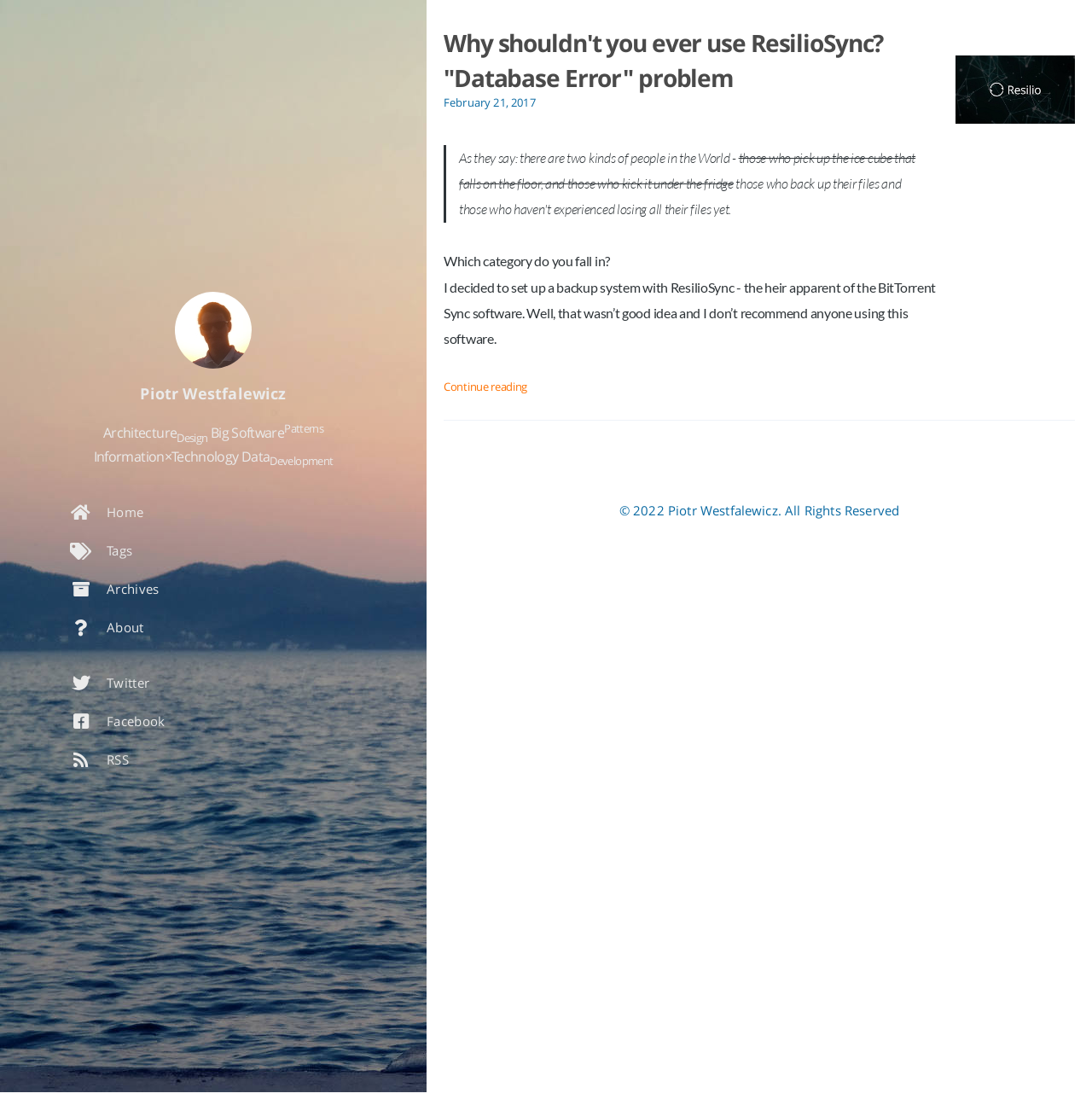Bounding box coordinates are specified in the format (top-left x, top-left y, bottom-right x, bottom-right y). All values are floating point numbers bounded between 0 and 1. Please provide the bounding box coordinate of the region this sentence describes: Home

[0.062, 0.45, 0.177, 0.485]